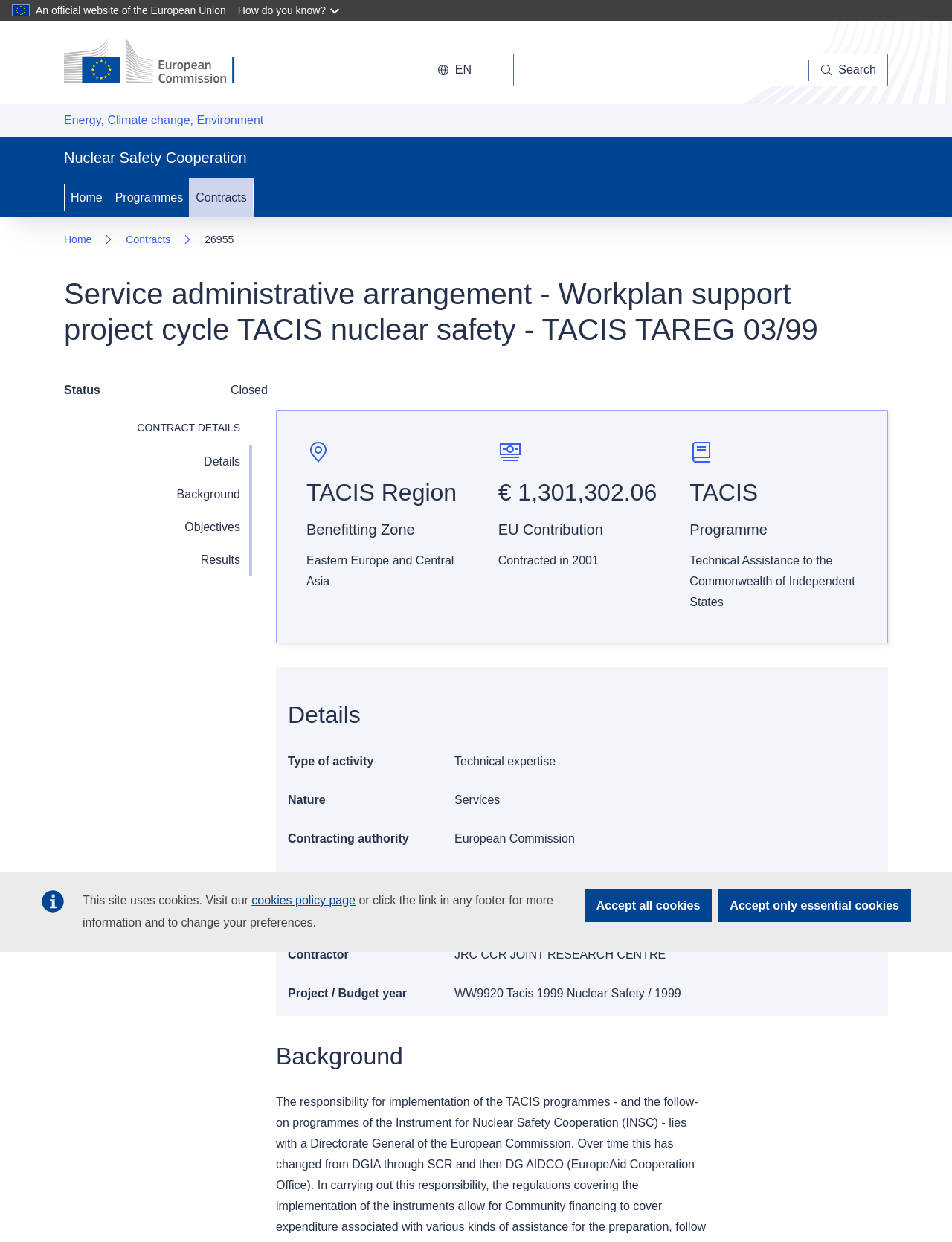Kindly determine the bounding box coordinates for the area that needs to be clicked to execute this instruction: "Change language".

[0.447, 0.043, 0.508, 0.069]